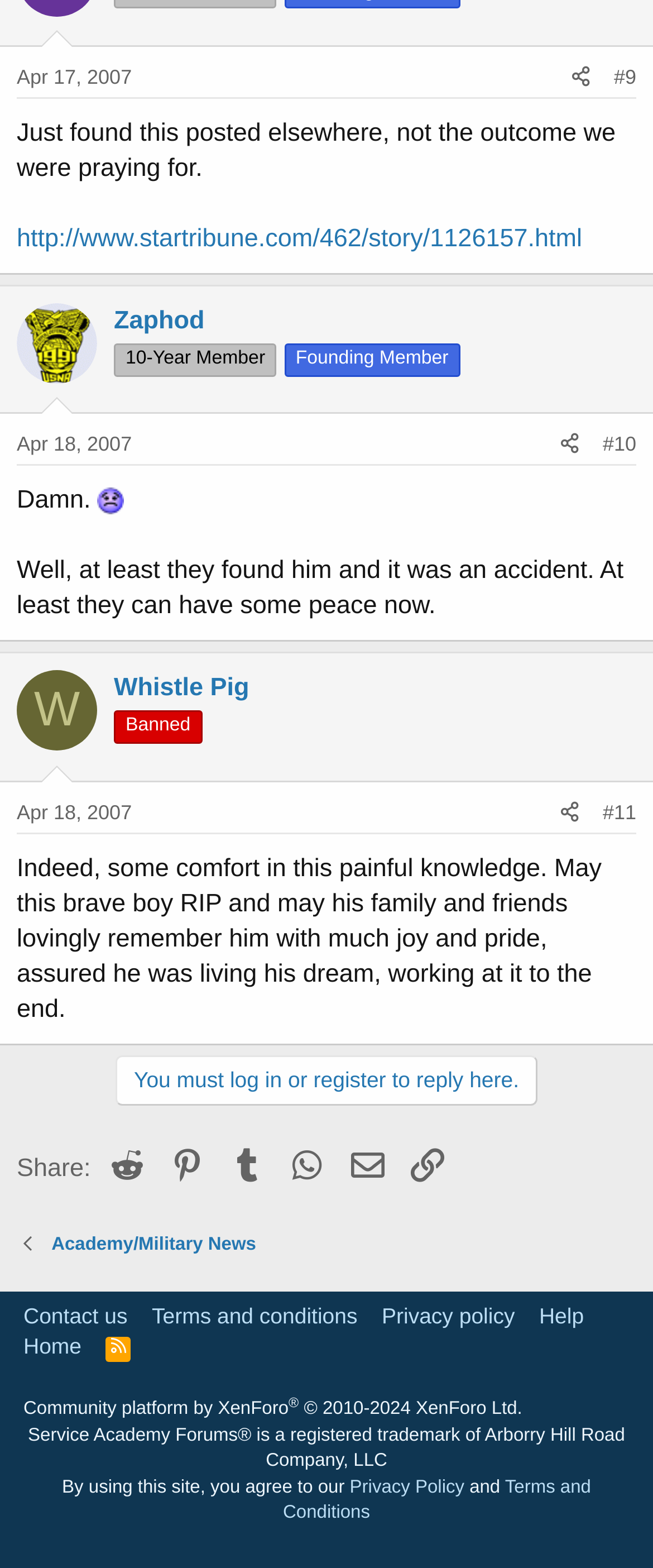How many share links are on this webpage?
Refer to the image and give a detailed response to the question.

I searched for 'link' elements with the text 'Share' and found three of them, located in [1053], [1067], and [1080]. Each of these elements represents a share link on the webpage.